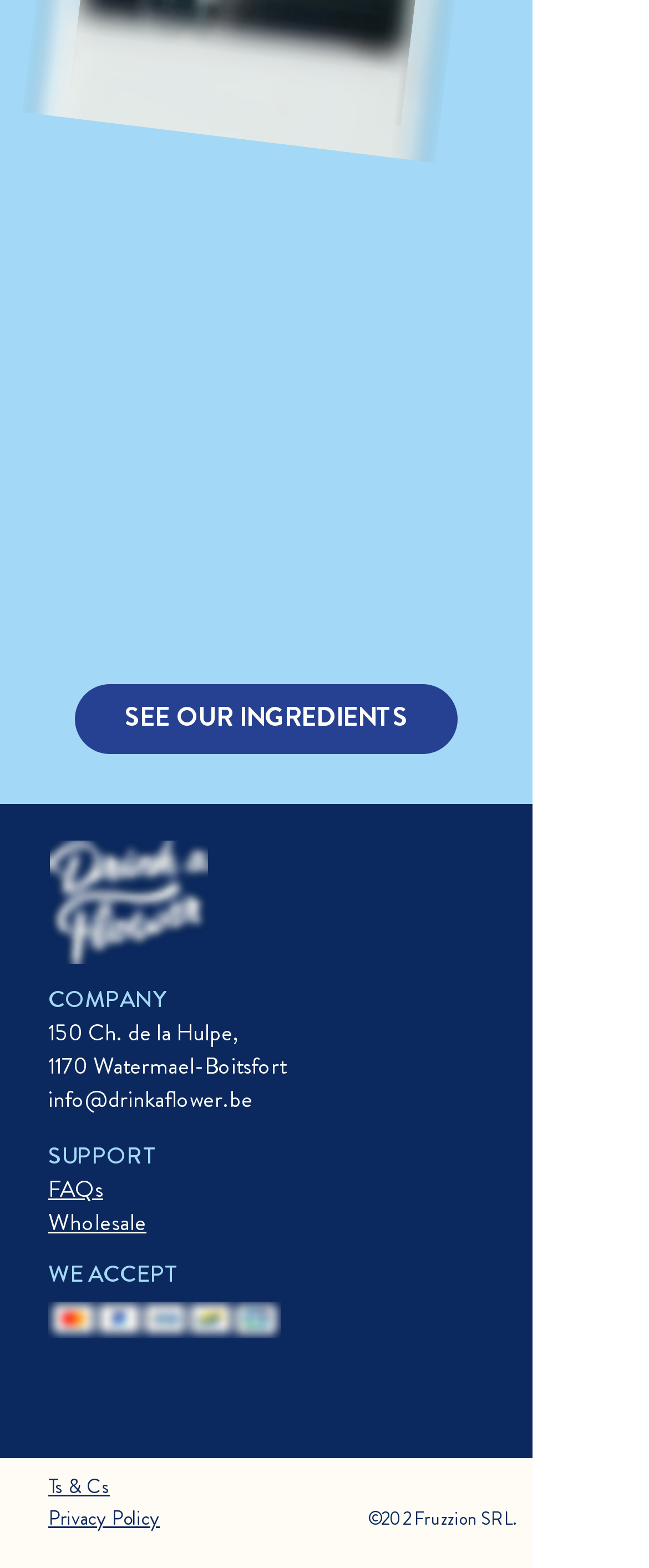Identify the bounding box of the HTML element described here: "Privacy Policy". Provide the coordinates as four float numbers between 0 and 1: [left, top, right, bottom].

[0.074, 0.959, 0.246, 0.978]